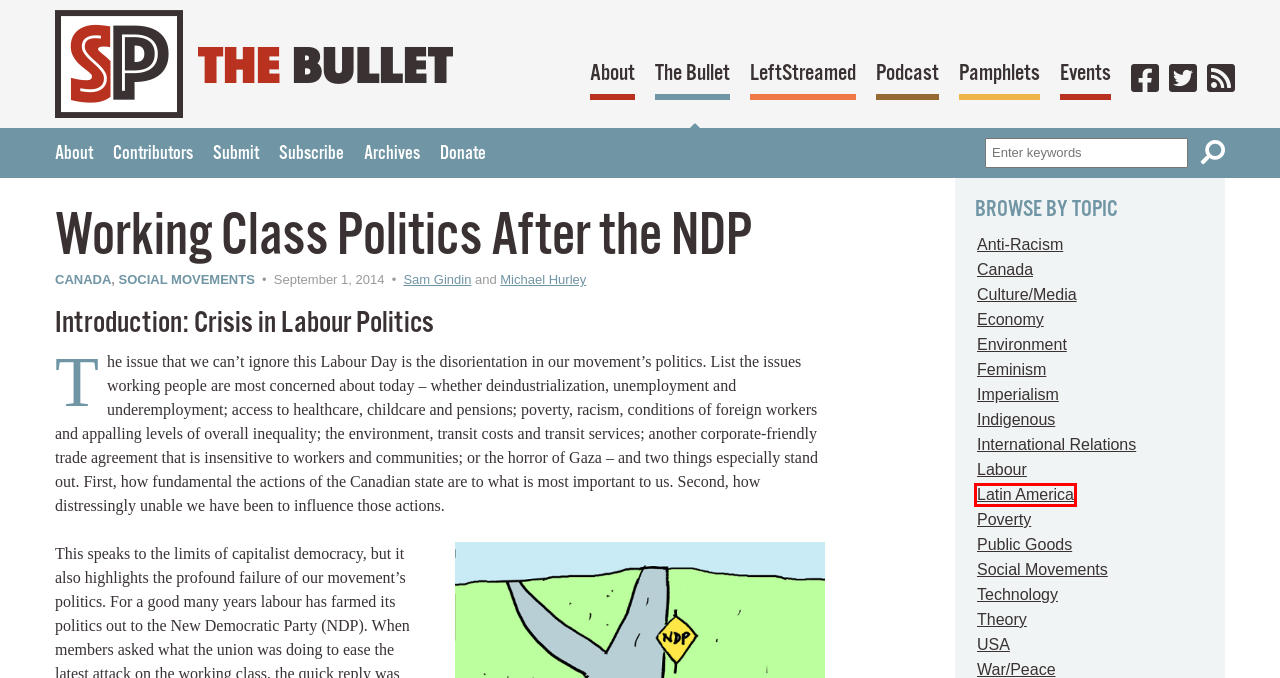Look at the screenshot of a webpage where a red bounding box surrounds a UI element. Your task is to select the best-matching webpage description for the new webpage after you click the element within the bounding box. The available options are:
A. Submit to The Bullet - Socialist Project
B. Events from Thursday, May 23 – Wednesday, January 31 – Socialist Project
C. The Bullet - Socialist Project
D. War/Peace Archives - Socialist Project
E. Latin America Archives - Socialist Project
F. Labour Archives - Socialist Project
G. Contributors - Socialist Project
H. Theory Archives - Socialist Project

E